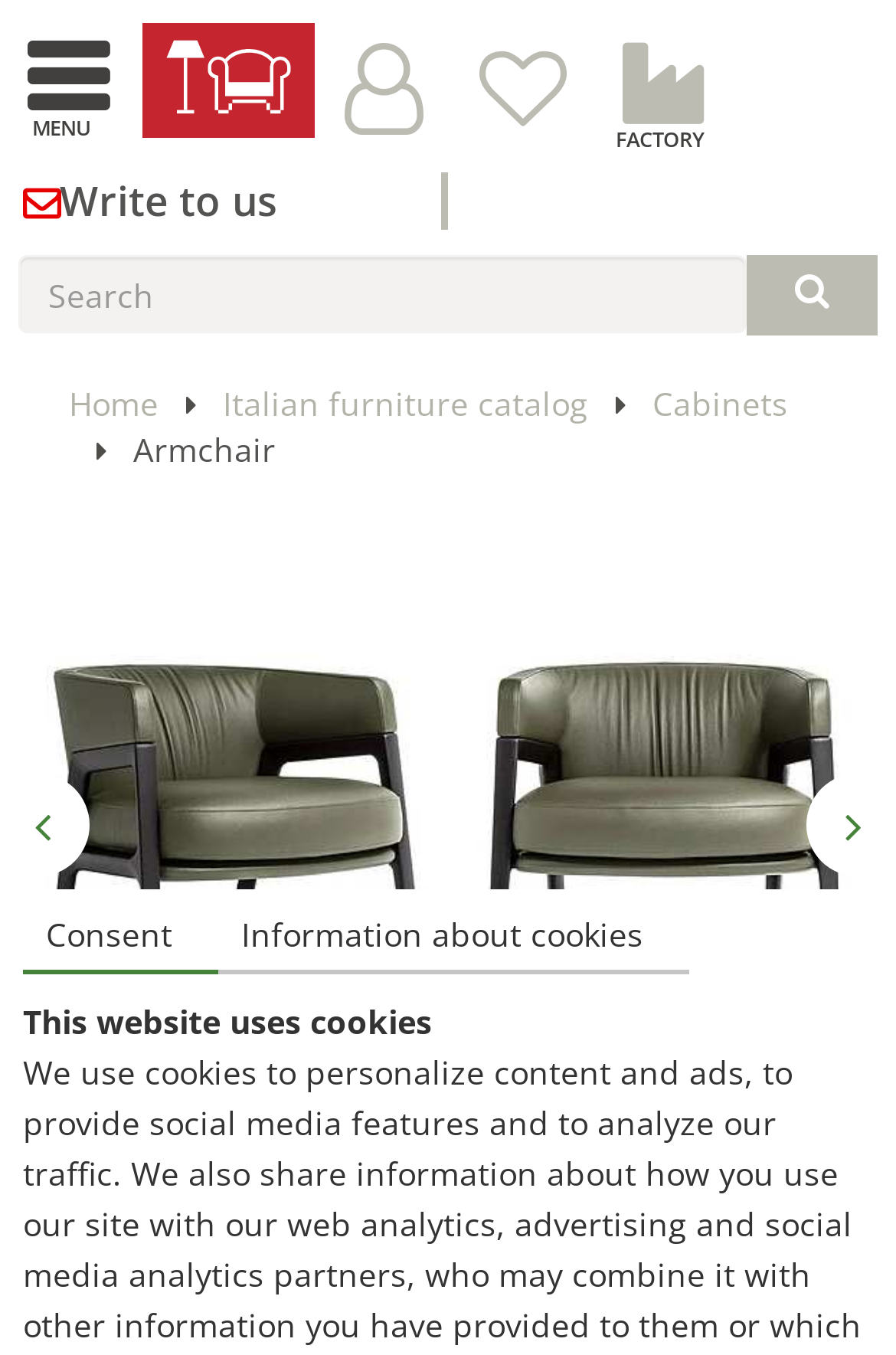Find and specify the bounding box coordinates that correspond to the clickable region for the instruction: "Click on the Myarredo link".

[0.159, 0.017, 0.351, 0.101]